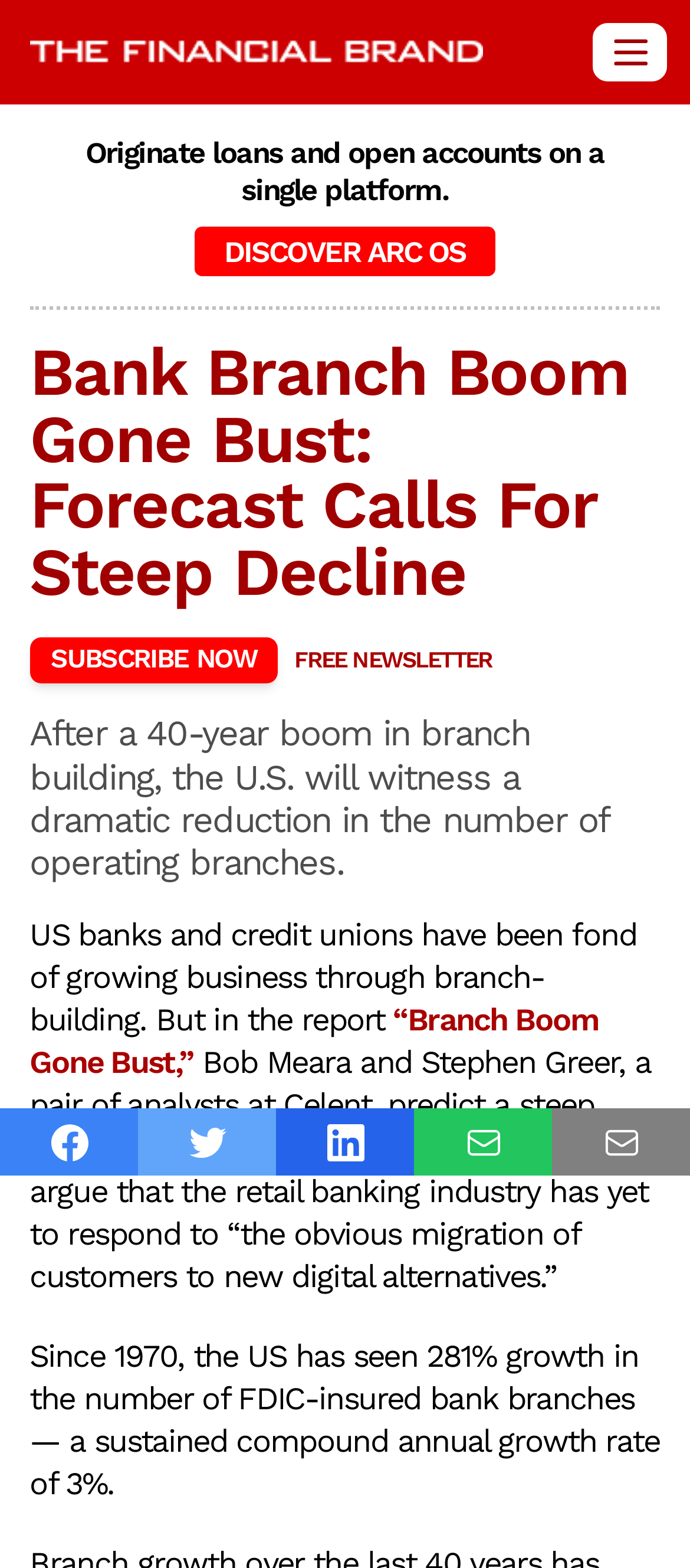Determine the bounding box coordinates for the clickable element required to fulfill the instruction: "visit The Financial Brand website". Provide the coordinates as four float numbers between 0 and 1, i.e., [left, top, right, bottom].

[0.043, 0.009, 0.849, 0.057]